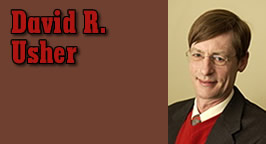Provide a thorough and detailed caption for the image.

This image features David R. Usher, who is depicted with a warm smile, conveying a friendly and approachable demeanor. He is dressed in a classic ensemble, consisting of a dark suit jacket and a white shirt, accentuated by a red sweater vest that adds a pop of color to his outfit. The background is a soft beige, providing a gentle contrast to his dark attire. The text prominently displayed beside him highlights his name in bold red letters, emphasizing his identity. This image likely serves to accompany an article or feature related to him, capturing both his professionalism and personal warmth.